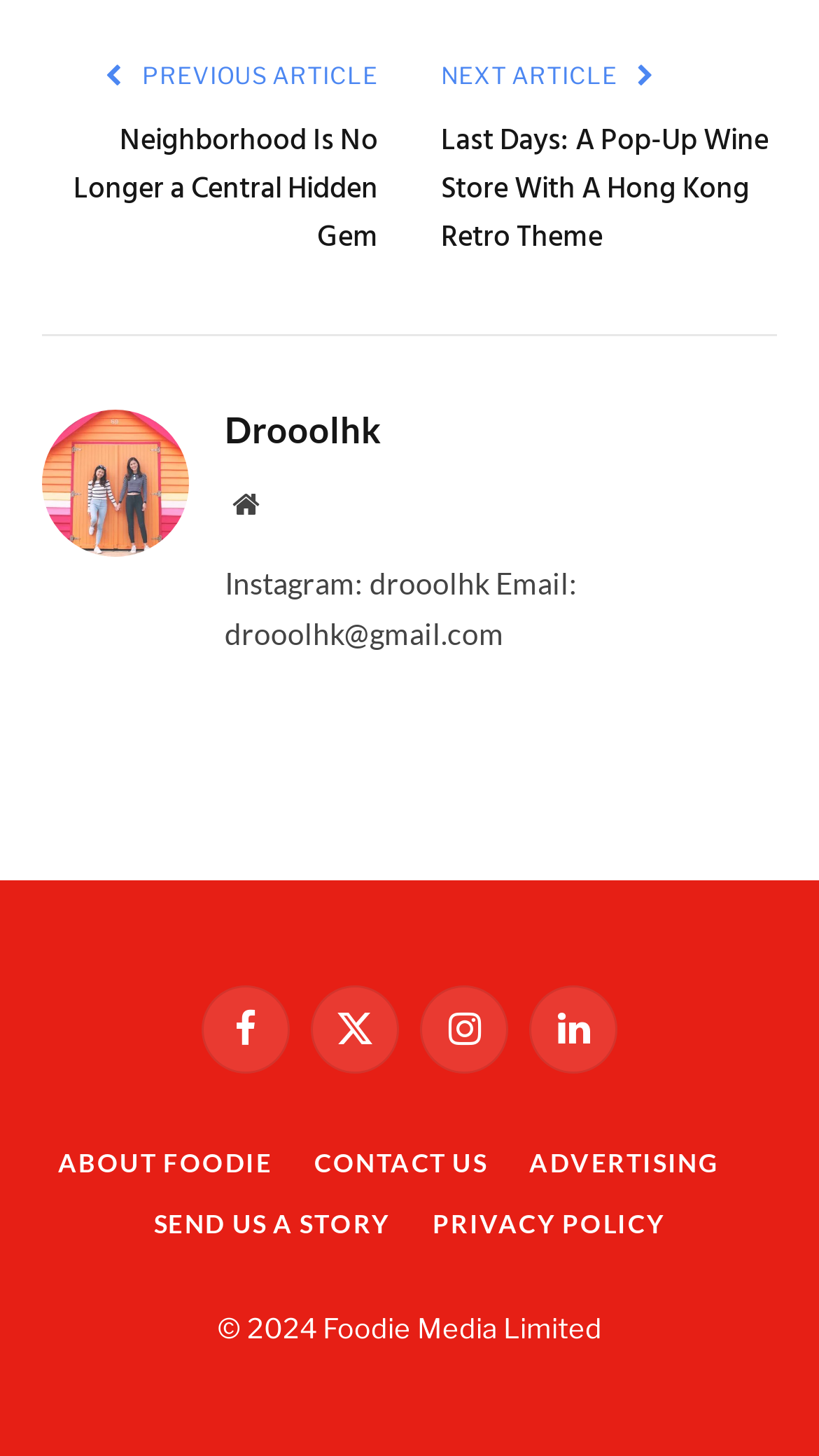Please provide a short answer using a single word or phrase for the question:
What is the email address of the website?

drooolhk@gmail.com